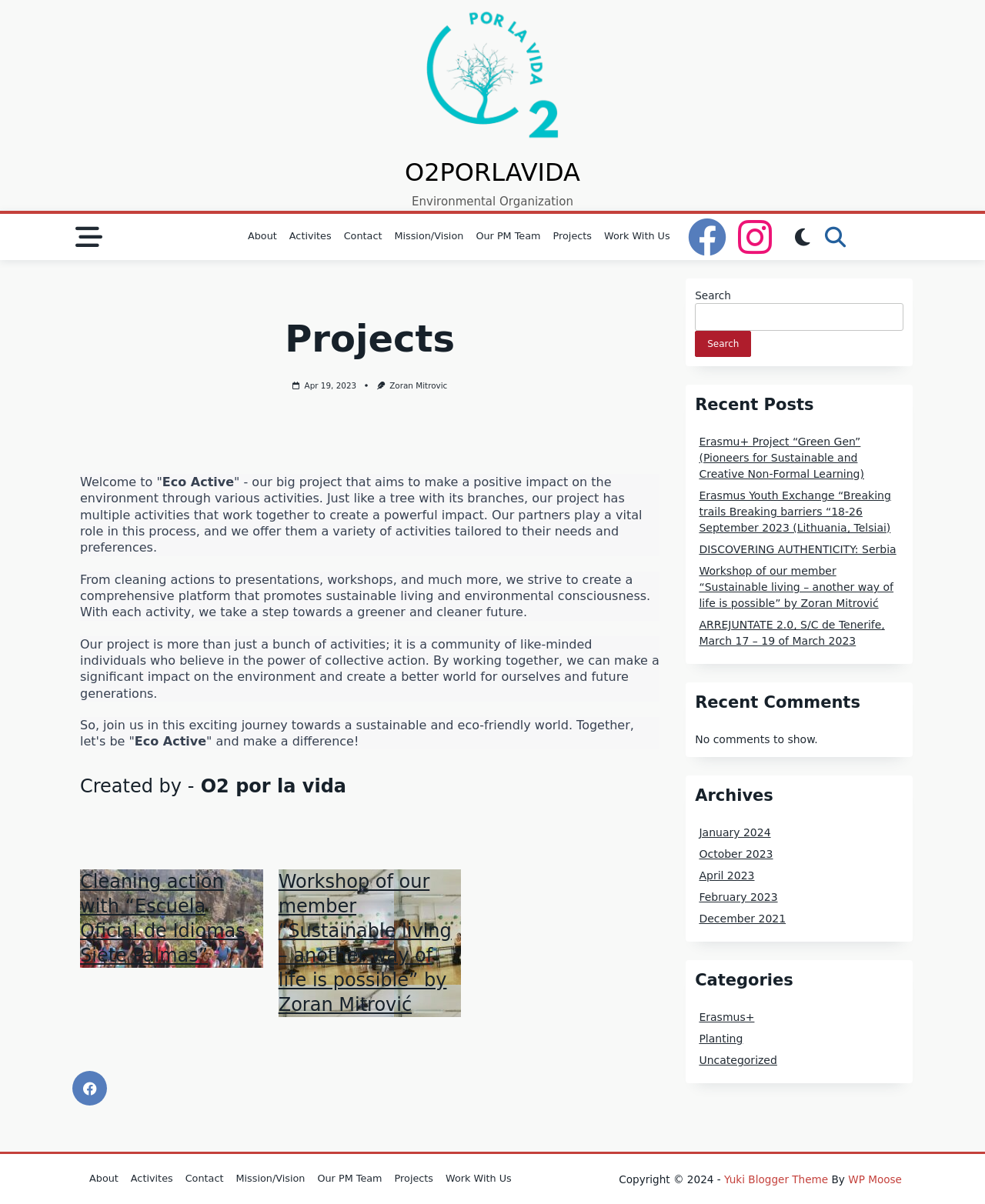Please identify the bounding box coordinates of the element I should click to complete this instruction: 'Search for something'. The coordinates should be given as four float numbers between 0 and 1, like this: [left, top, right, bottom].

[0.706, 0.252, 0.917, 0.275]